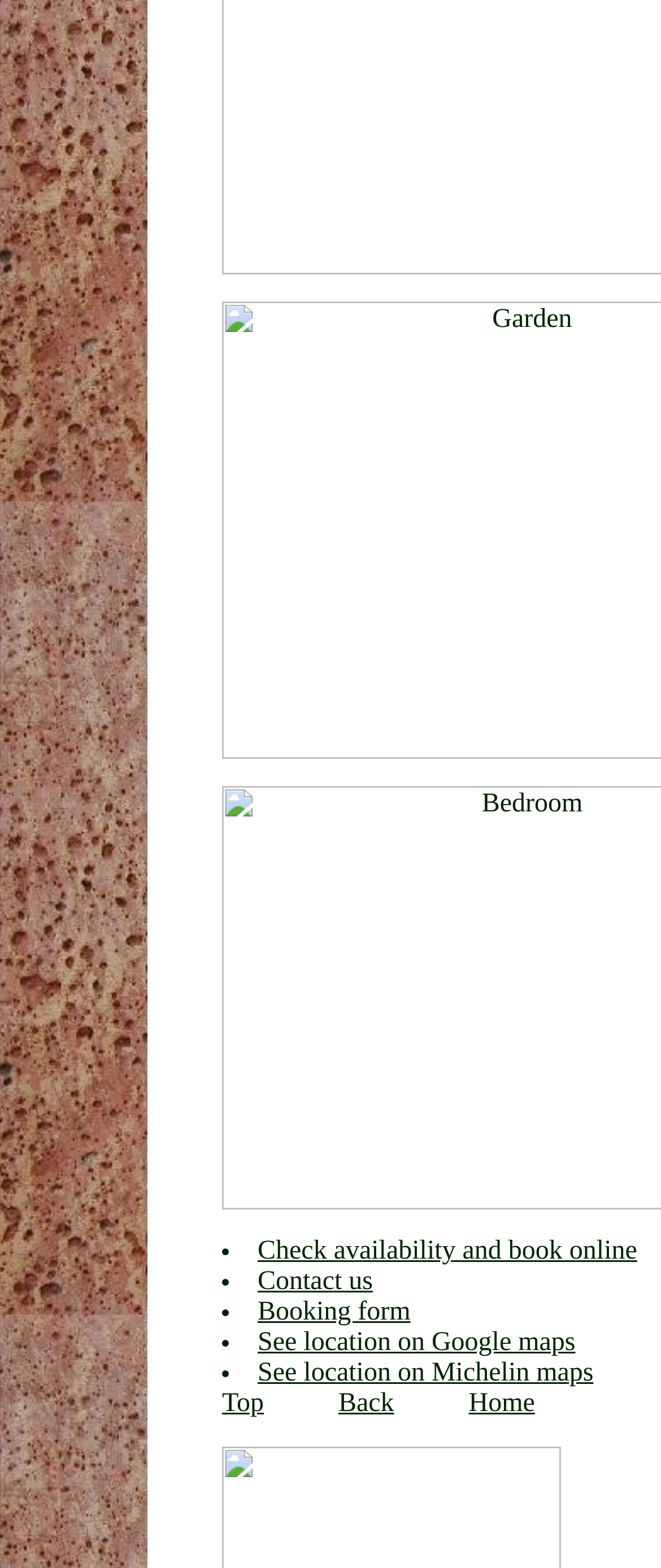Locate and provide the bounding box coordinates for the HTML element that matches this description: "Top".

[0.336, 0.886, 0.399, 0.905]